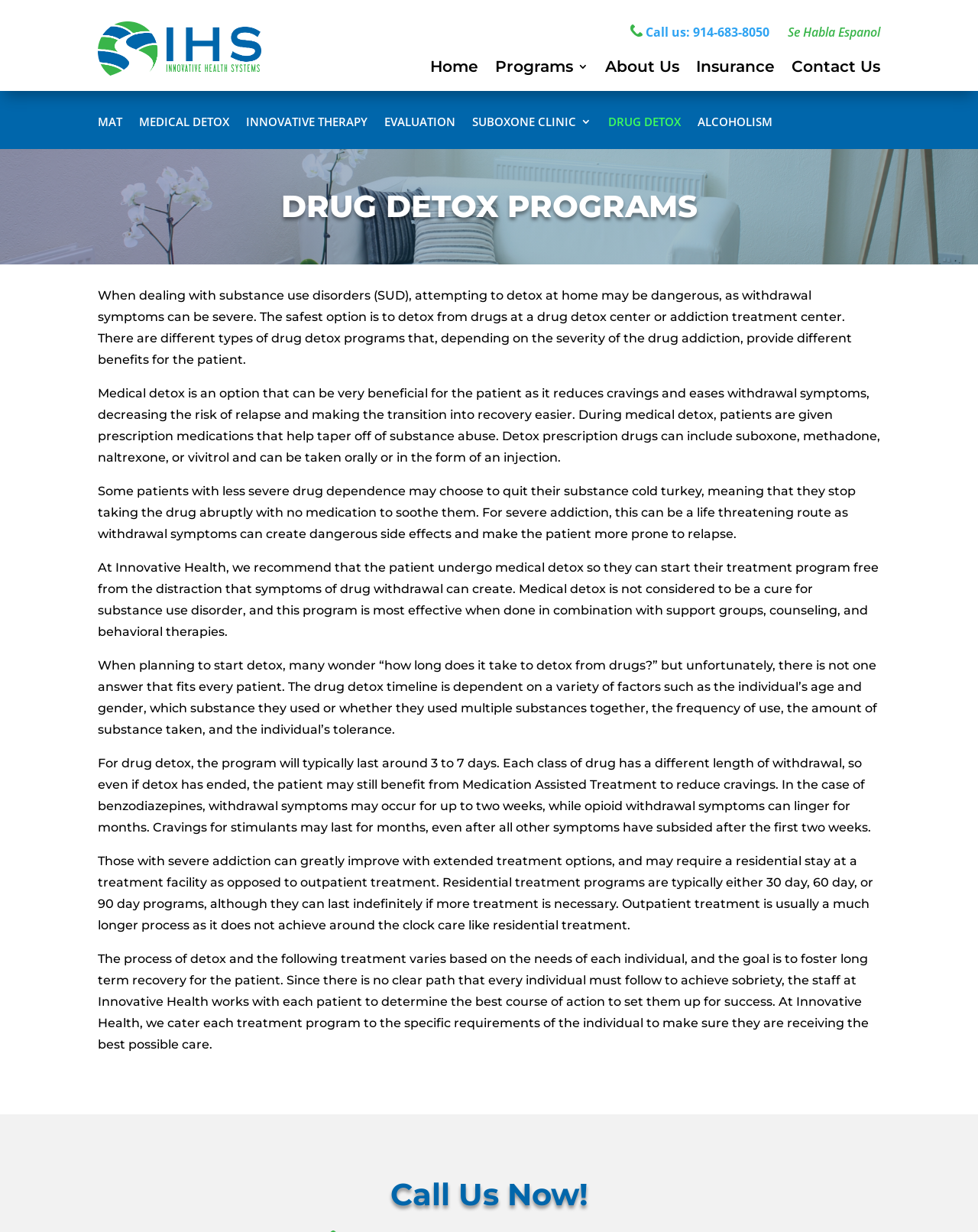Generate a thorough caption detailing the webpage content.

The webpage is about drug detox programs offered by Innovative Health Systems. At the top, there is a logo image and a link to the left, followed by a phone number "Call us: 914-683-8050" and a "Se Habla Espanol" text to the right. 

Below this top section, there is a navigation menu with links to "Home", "Programs 3", "About Us", "Insurance", and "Contact Us". 

To the left of the navigation menu, there are several links to specific programs, including "MAT", "MEDICAL DETOX", "INNOVATIVE THERAPY", "EVALUATION", "SUBOXONE CLINIC 3", "DRUG DETOX", and "ALCOHOLISM". 

The main content of the webpage is divided into several paragraphs, which provide information about drug detox programs, the risks of detoxing at home, and the benefits of medical detox. The text explains that medical detox can reduce cravings and ease withdrawal symptoms, and that it is recommended to undergo medical detox before starting a treatment program. 

The webpage also discusses the factors that affect the drug detox timeline, which can vary from 3 to 7 days depending on the individual's circumstances. Additionally, it explains that some patients may require extended treatment options, such as residential stays at a treatment facility, and that the goal of detox and treatment is to foster long-term recovery. 

At the bottom of the webpage, there is a heading "Call Us Now!" which encourages visitors to take action.